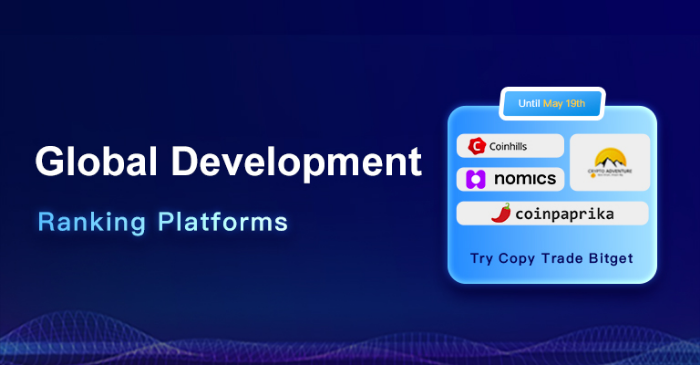What is the feature promoted in the image?
Look at the screenshot and respond with one word or a short phrase.

Copy Trade Bitget